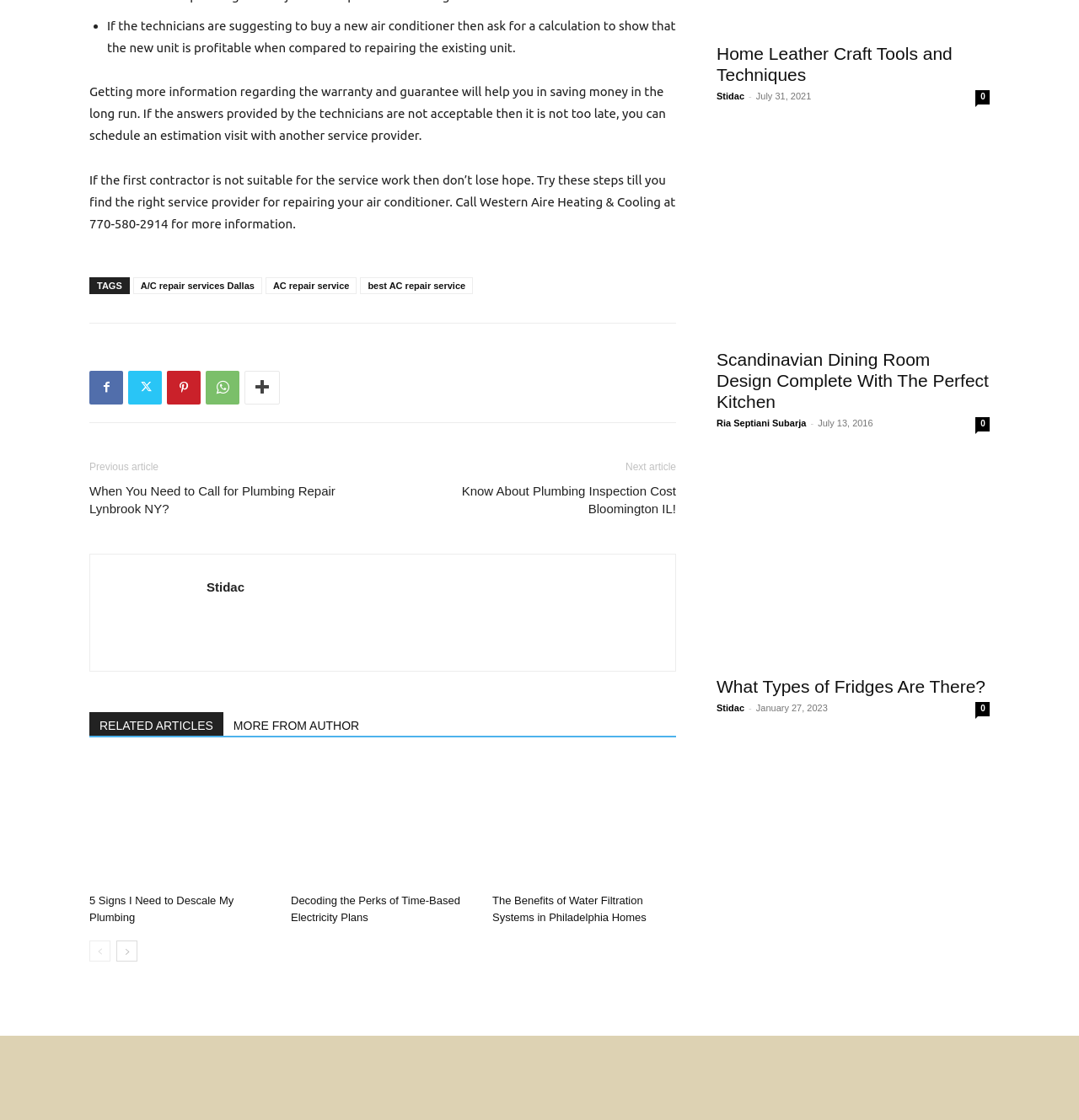Please locate the bounding box coordinates for the element that should be clicked to achieve the following instruction: "Read the article '5 Signs I Need to Descale My Plumbing'". Ensure the coordinates are given as four float numbers between 0 and 1, i.e., [left, top, right, bottom].

[0.083, 0.679, 0.253, 0.791]